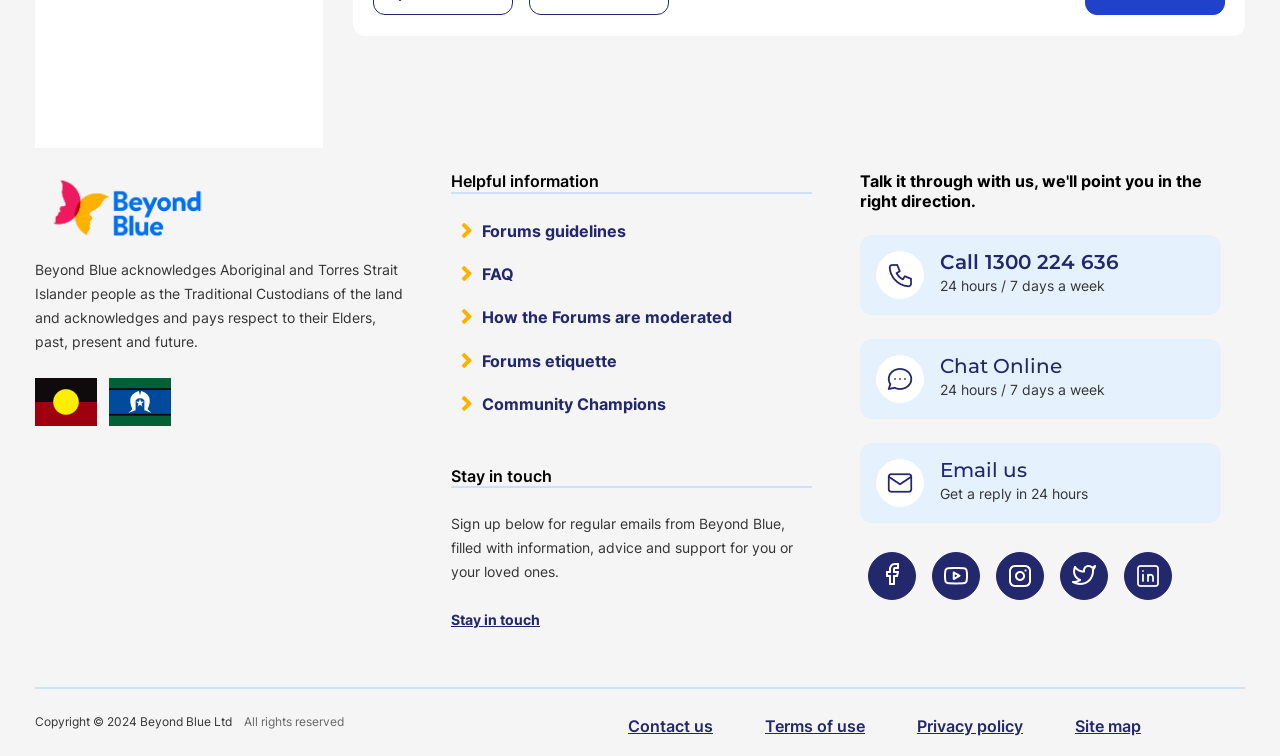Find the bounding box coordinates of the area that needs to be clicked in order to achieve the following instruction: "Sign up for regular emails". The coordinates should be specified as four float numbers between 0 and 1, i.e., [left, top, right, bottom].

[0.352, 0.808, 0.422, 0.831]